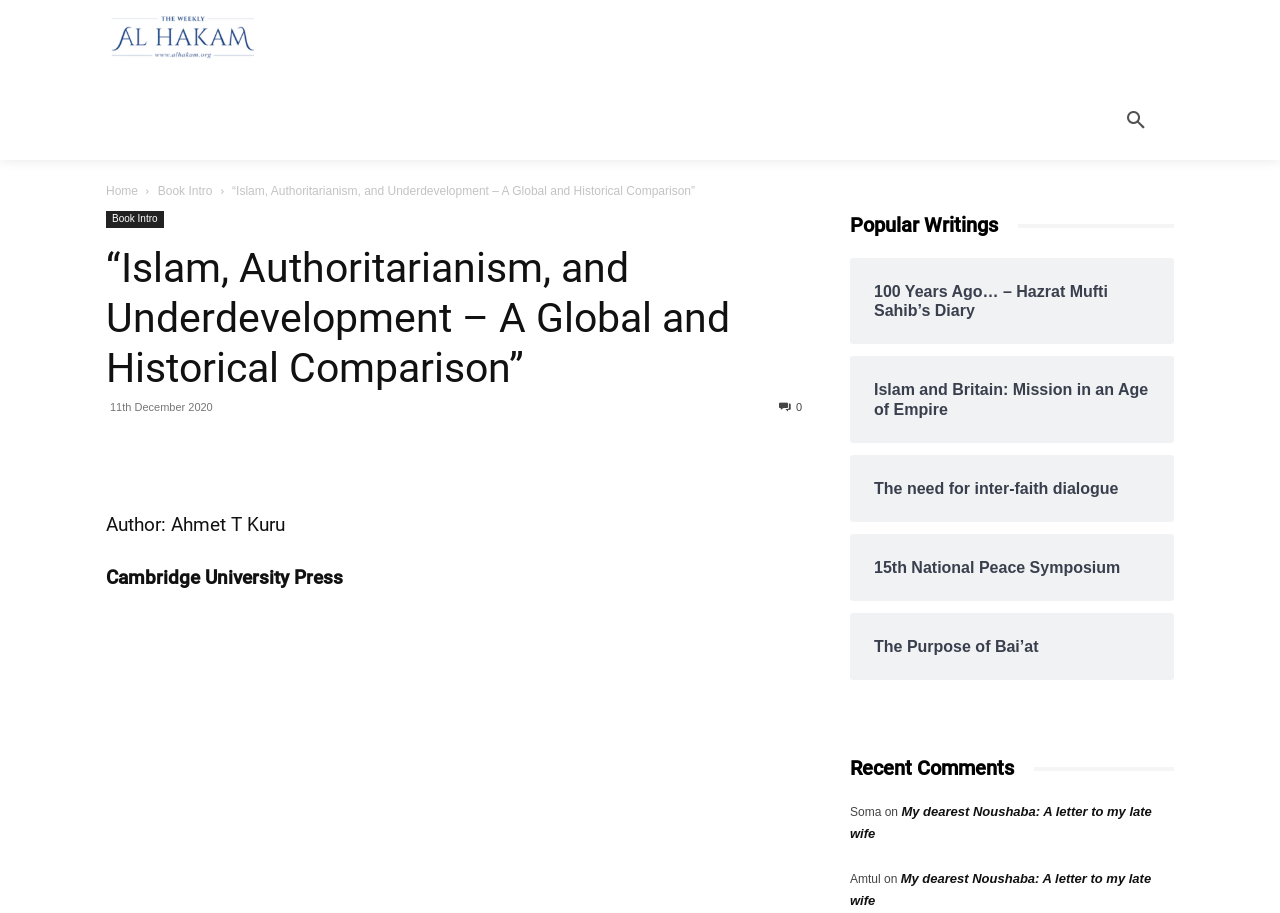Locate the bounding box coordinates of the element I should click to achieve the following instruction: "Go to Friday Sermon page".

[0.234, 0.0, 0.338, 0.088]